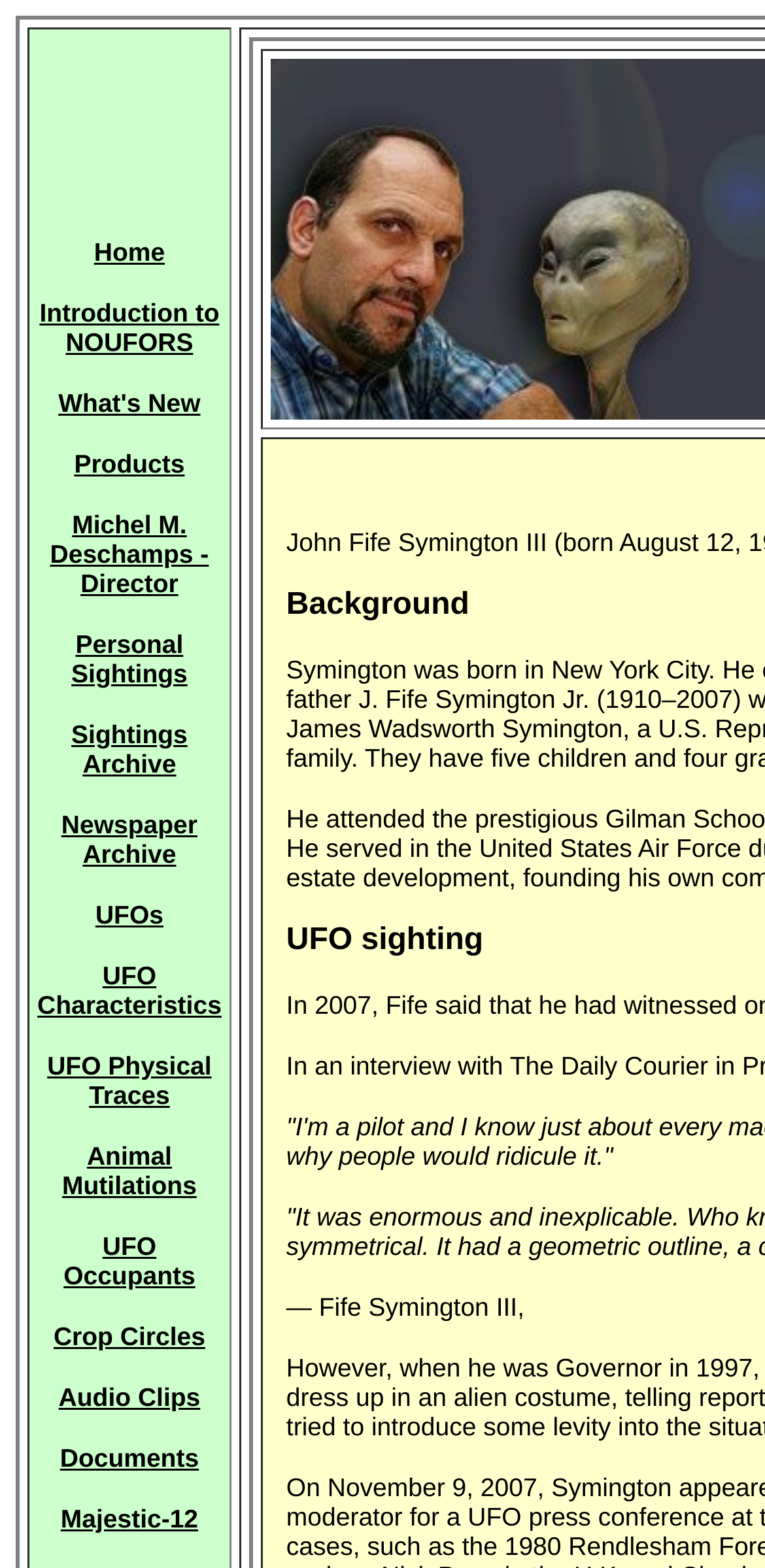How many categories are available on the webpage?
Respond with a short answer, either a single word or a phrase, based on the image.

12